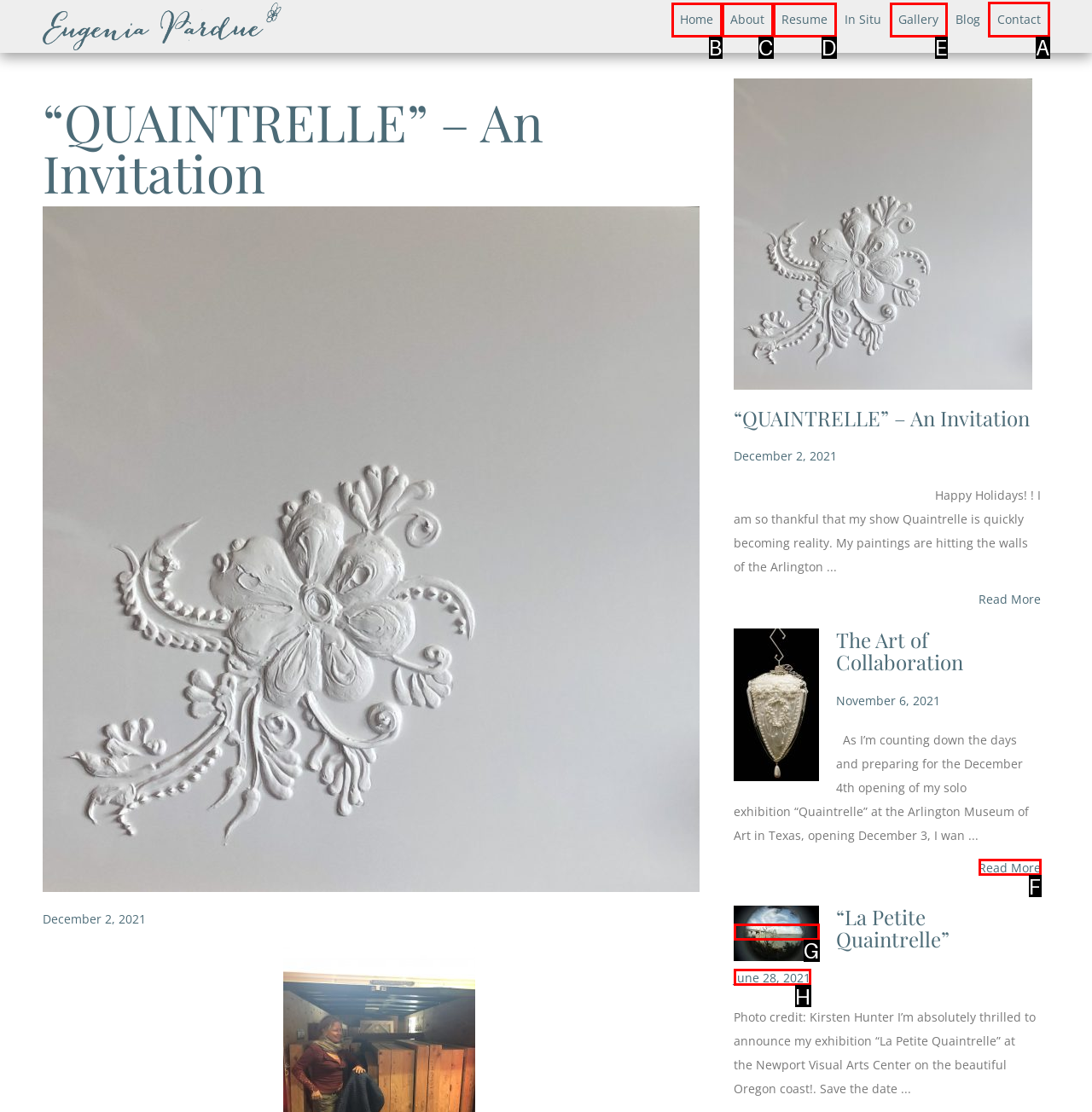For the task: Check the 'Contact' page, tell me the letter of the option you should click. Answer with the letter alone.

A